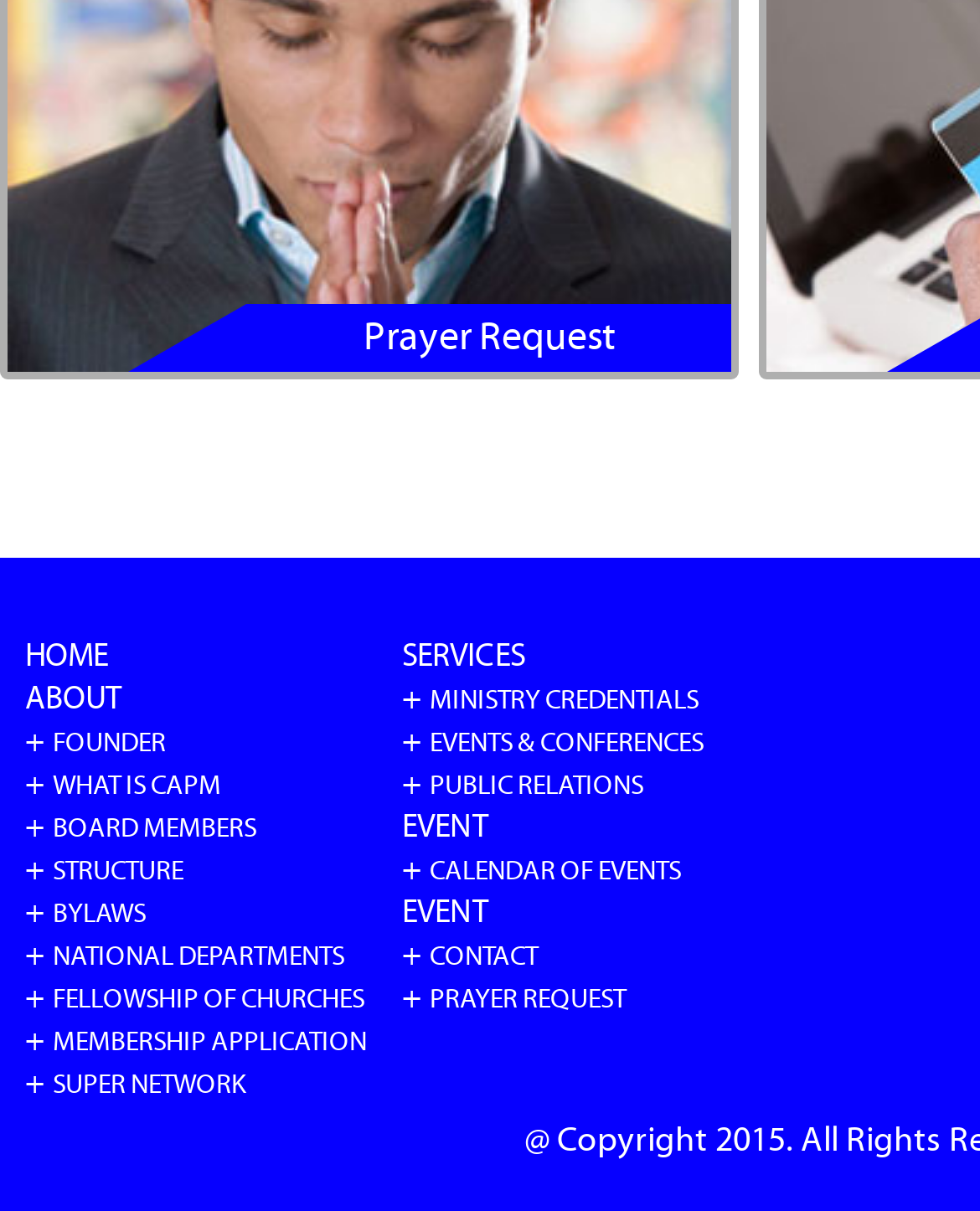Give the bounding box coordinates for this UI element: "Fellowship of Churches". The coordinates should be four float numbers between 0 and 1, arranged as [left, top, right, bottom].

[0.054, 0.811, 0.372, 0.838]